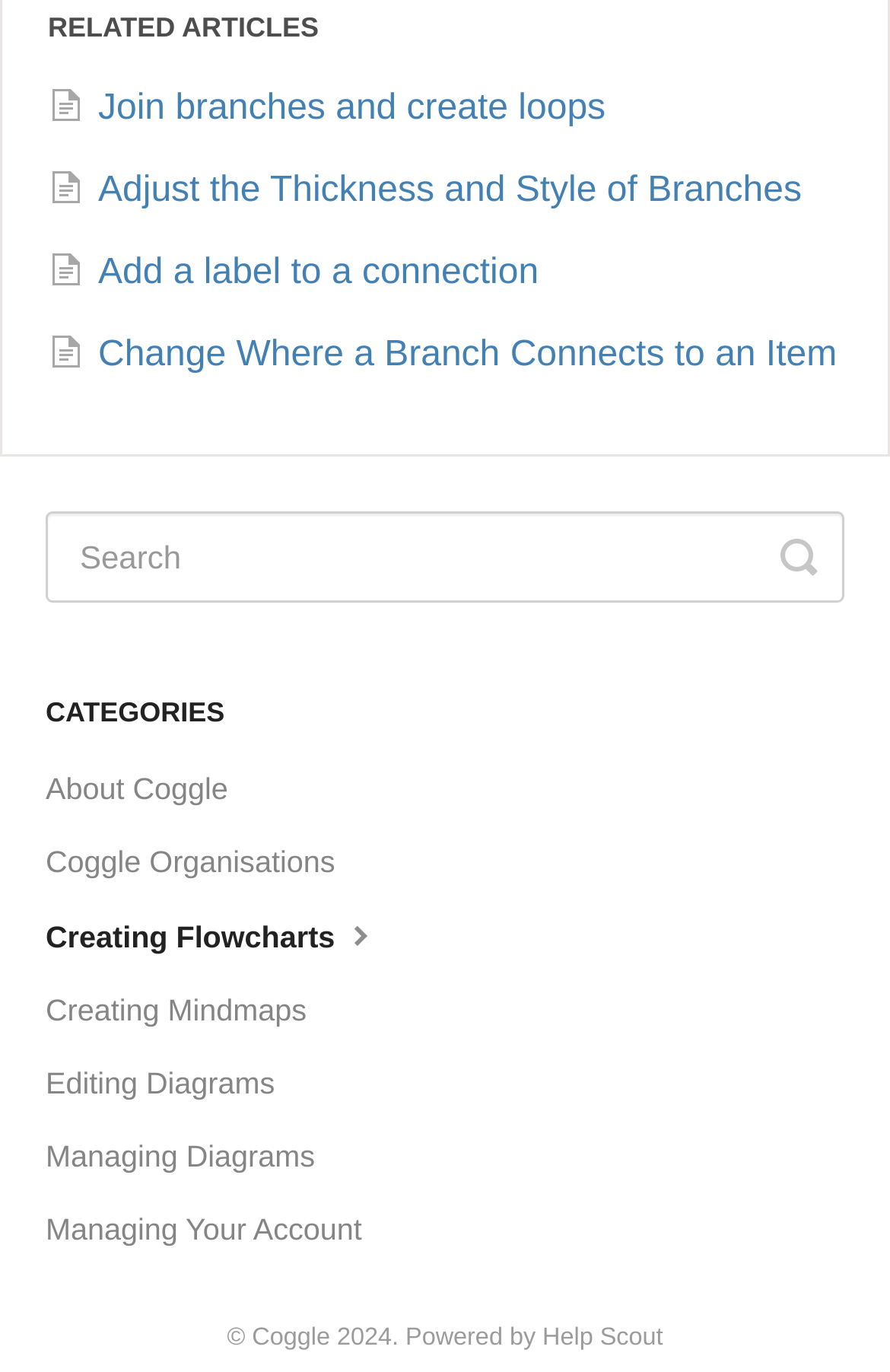Provide a one-word or short-phrase response to the question:
What is the purpose of the textbox?

Search